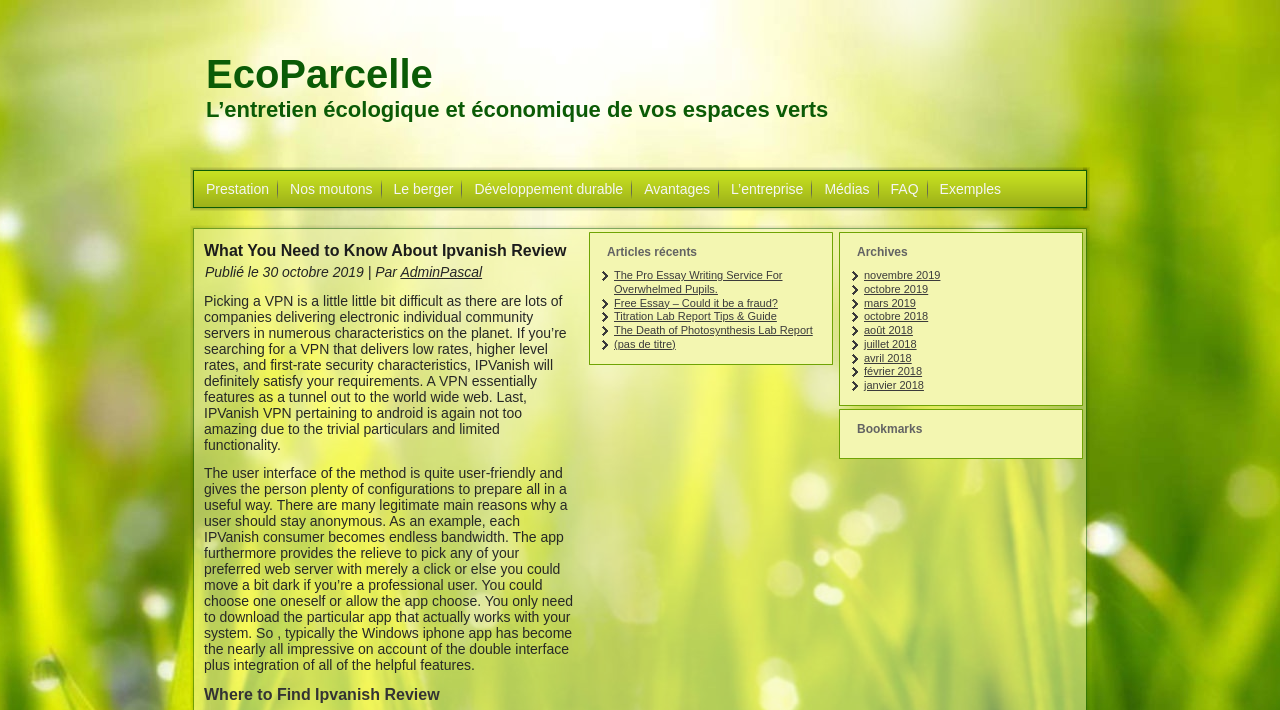Specify the bounding box coordinates of the element's region that should be clicked to achieve the following instruction: "Contact US". The bounding box coordinates consist of four float numbers between 0 and 1, in the format [left, top, right, bottom].

None